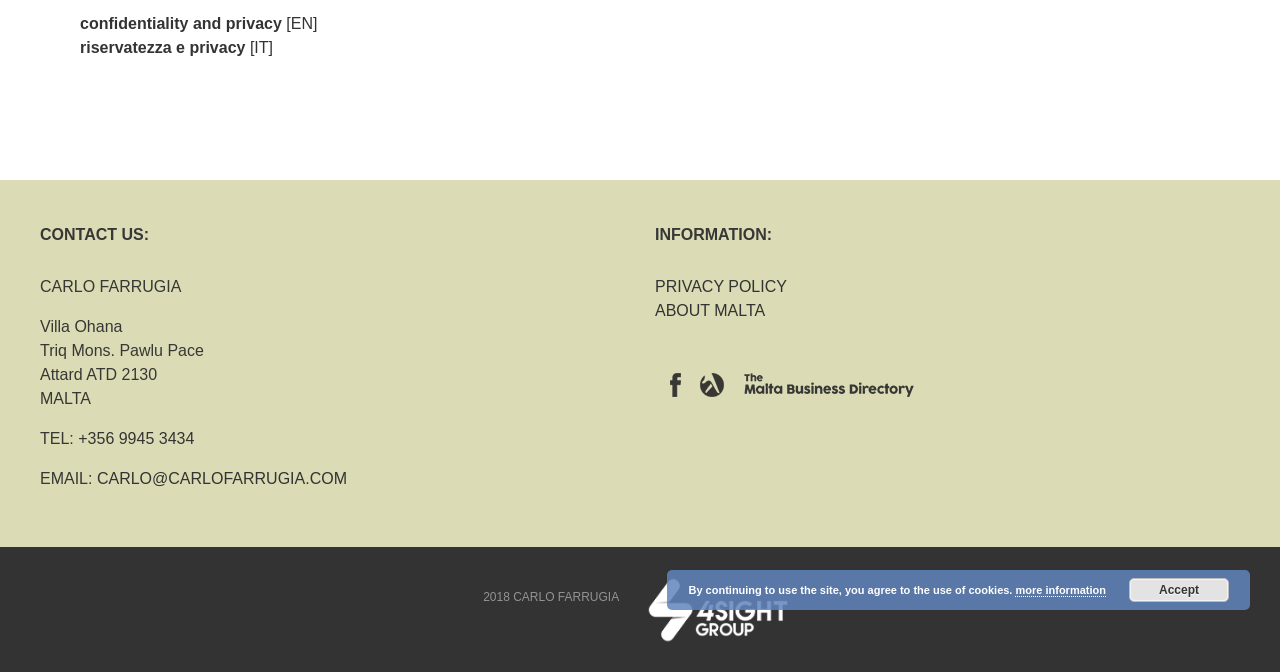Identify the bounding box coordinates for the UI element described by the following text: "+356 9945 3434". Provide the coordinates as four float numbers between 0 and 1, in the format [left, top, right, bottom].

[0.061, 0.639, 0.152, 0.665]